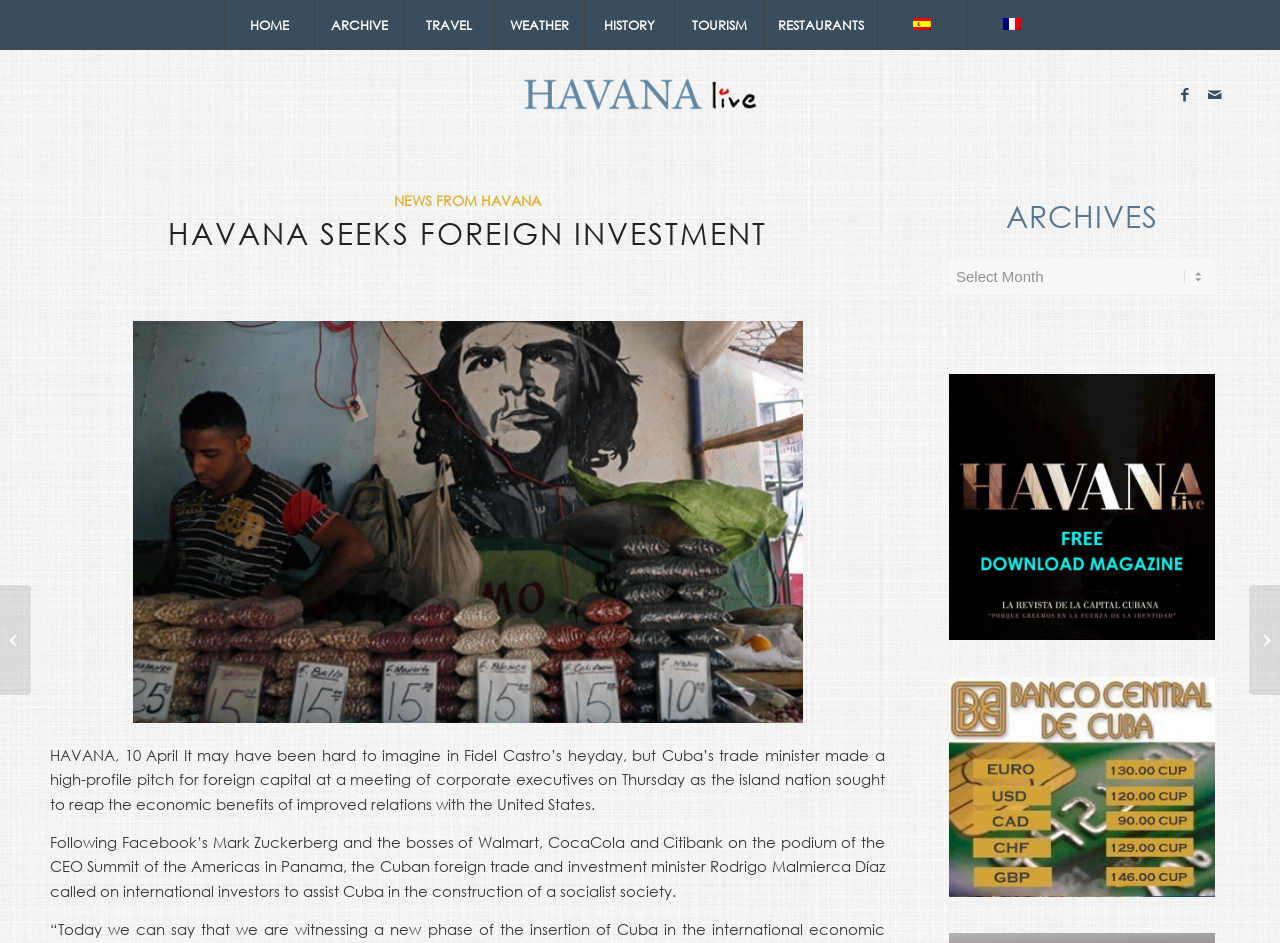Please identify the bounding box coordinates of the clickable region that I should interact with to perform the following instruction: "Click on HOME". The coordinates should be expressed as four float numbers between 0 and 1, i.e., [left, top, right, bottom].

[0.175, 0.0, 0.245, 0.053]